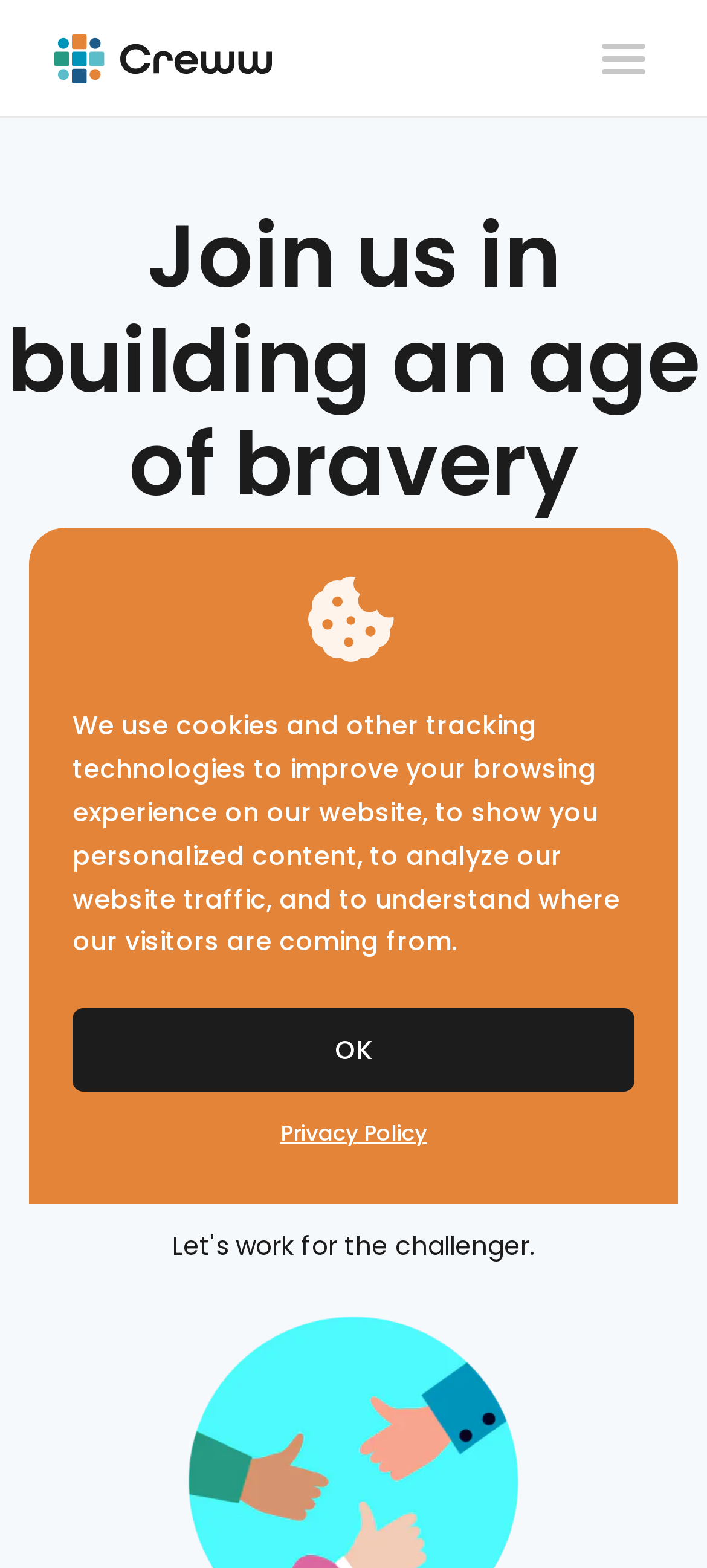Given the element description, predict the bounding box coordinates in the format (top-left x, top-left y, bottom-right x, bottom-right y), using floating point numbers between 0 and 1: Creww Inc.

[0.077, 0.021, 0.385, 0.053]